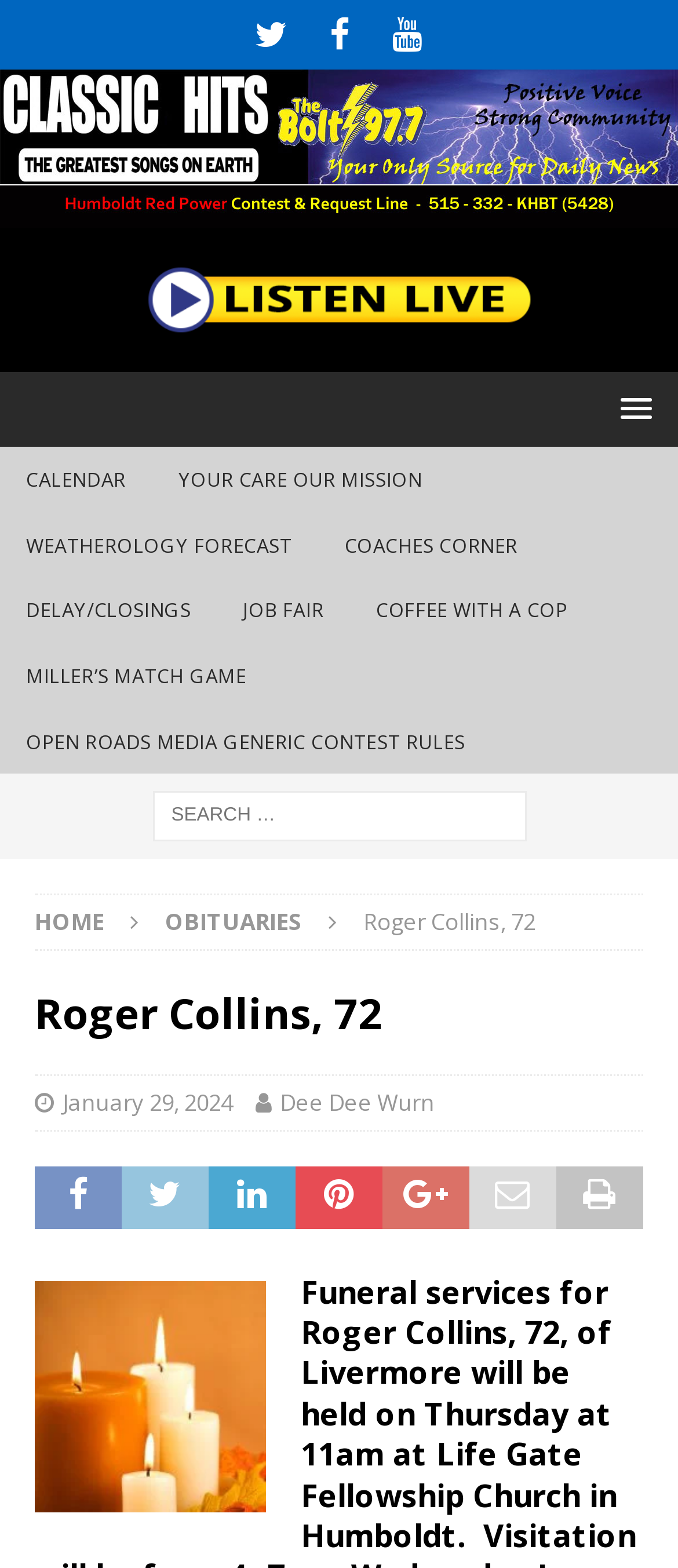Extract the bounding box coordinates for the described element: "MENU". The coordinates should be represented as four float numbers between 0 and 1: [left, top, right, bottom].

[0.872, 0.243, 0.987, 0.277]